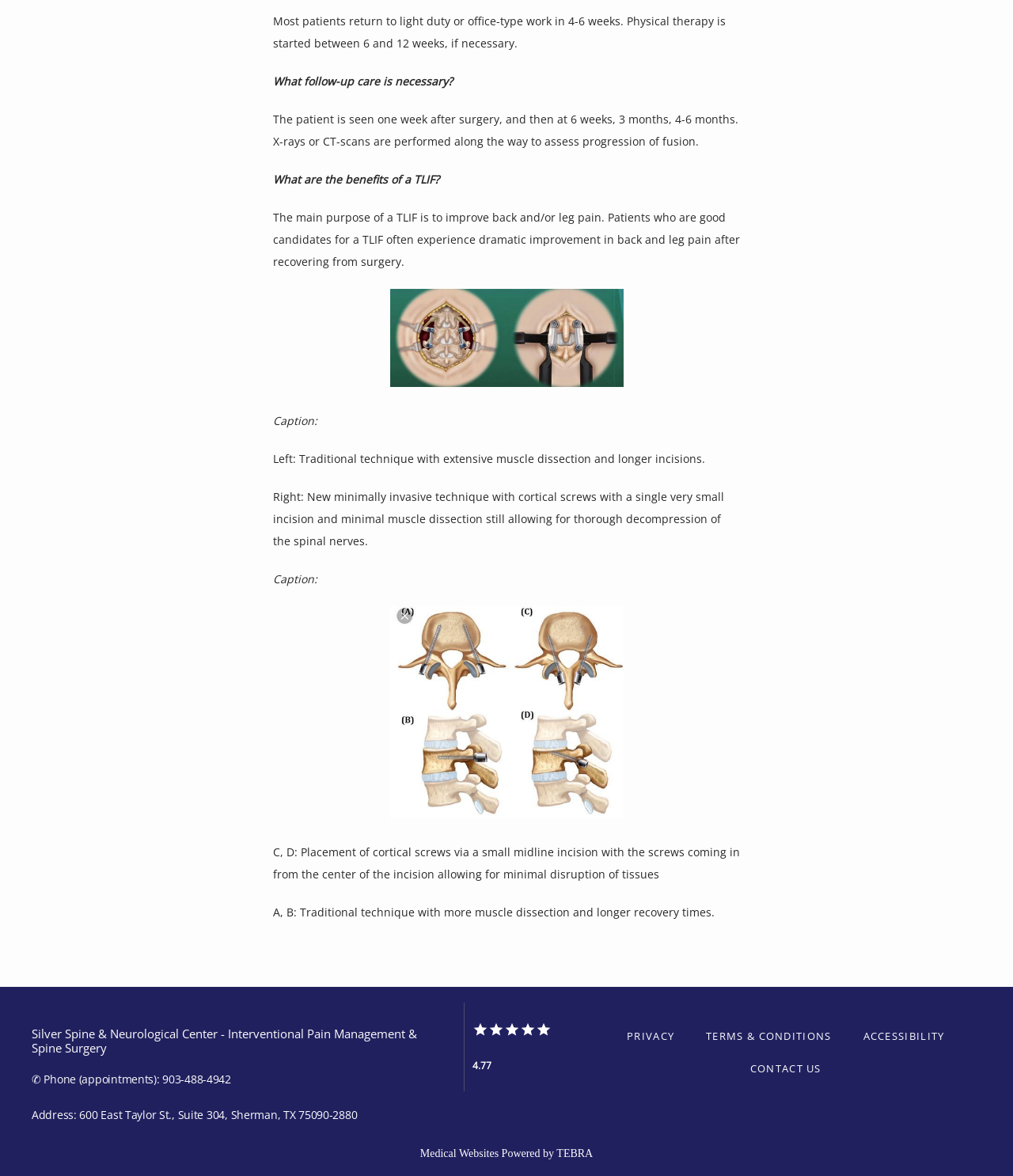Provide the bounding box coordinates of the HTML element this sentence describes: "Accessibility". The bounding box coordinates consist of four float numbers between 0 and 1, i.e., [left, top, right, bottom].

[0.852, 0.875, 0.932, 0.887]